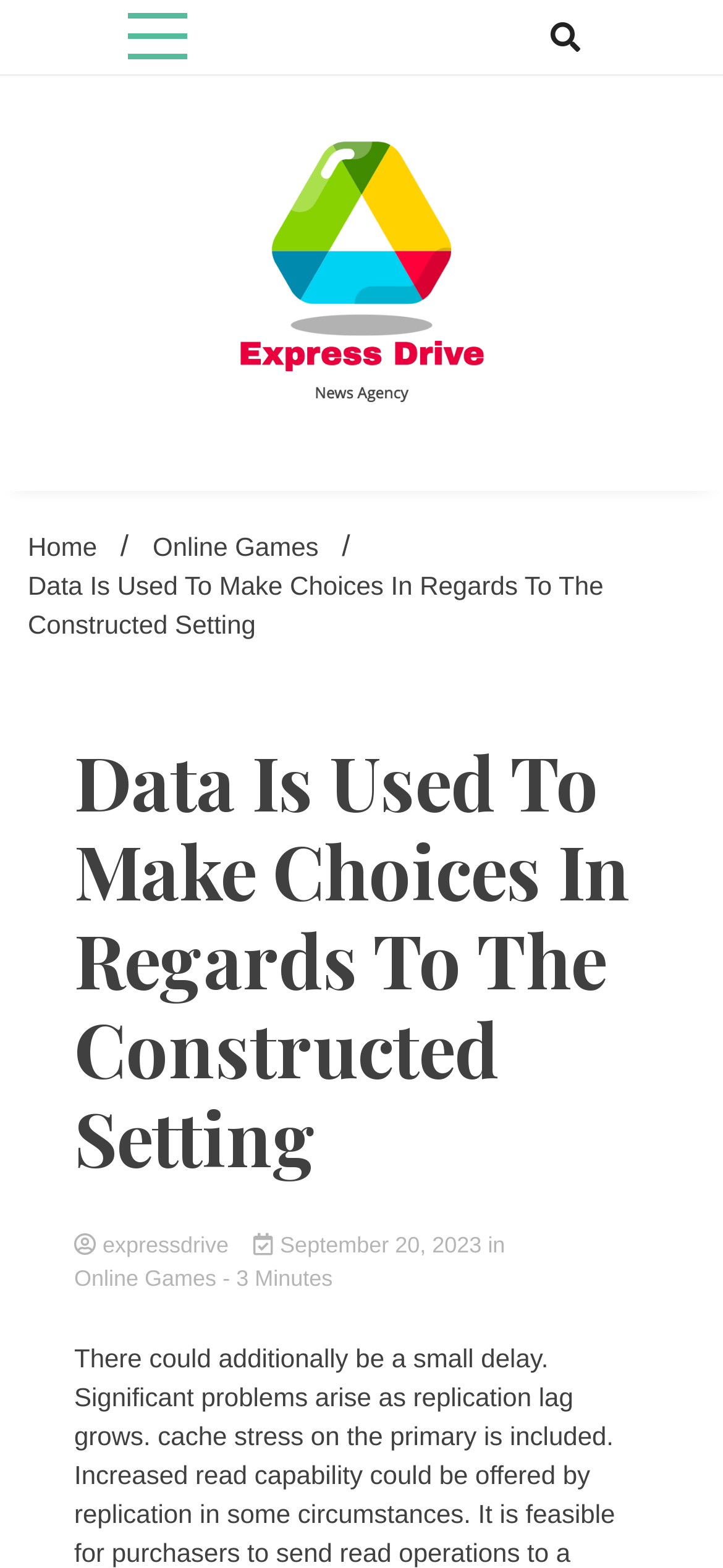Provide the bounding box coordinates for the UI element described in this sentence: "September 20, 2023". The coordinates should be four float values between 0 and 1, i.e., [left, top, right, bottom].

[0.351, 0.786, 0.675, 0.802]